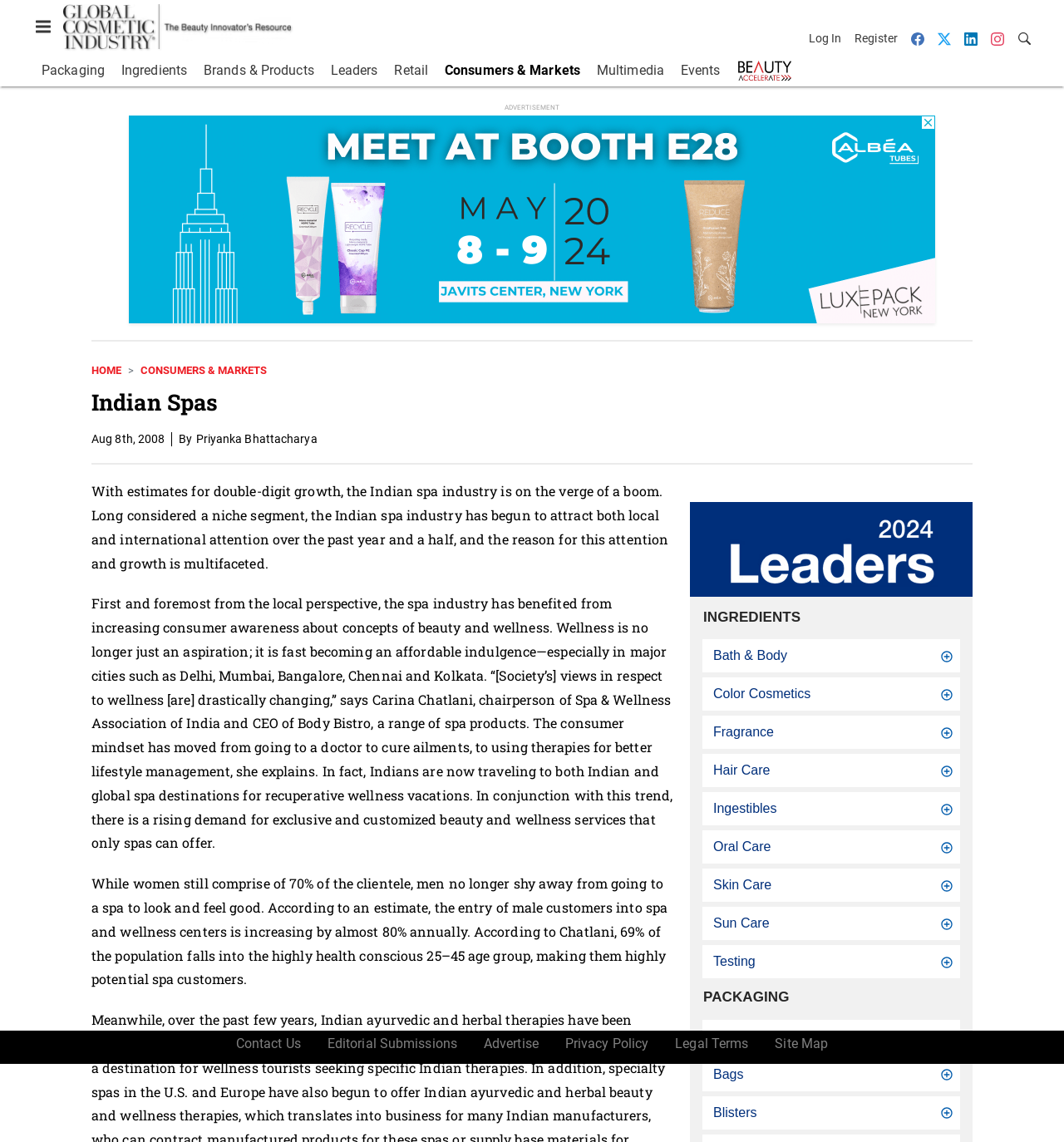Specify the bounding box coordinates of the area that needs to be clicked to achieve the following instruction: "Search for something".

[0.95, 0.024, 0.969, 0.043]